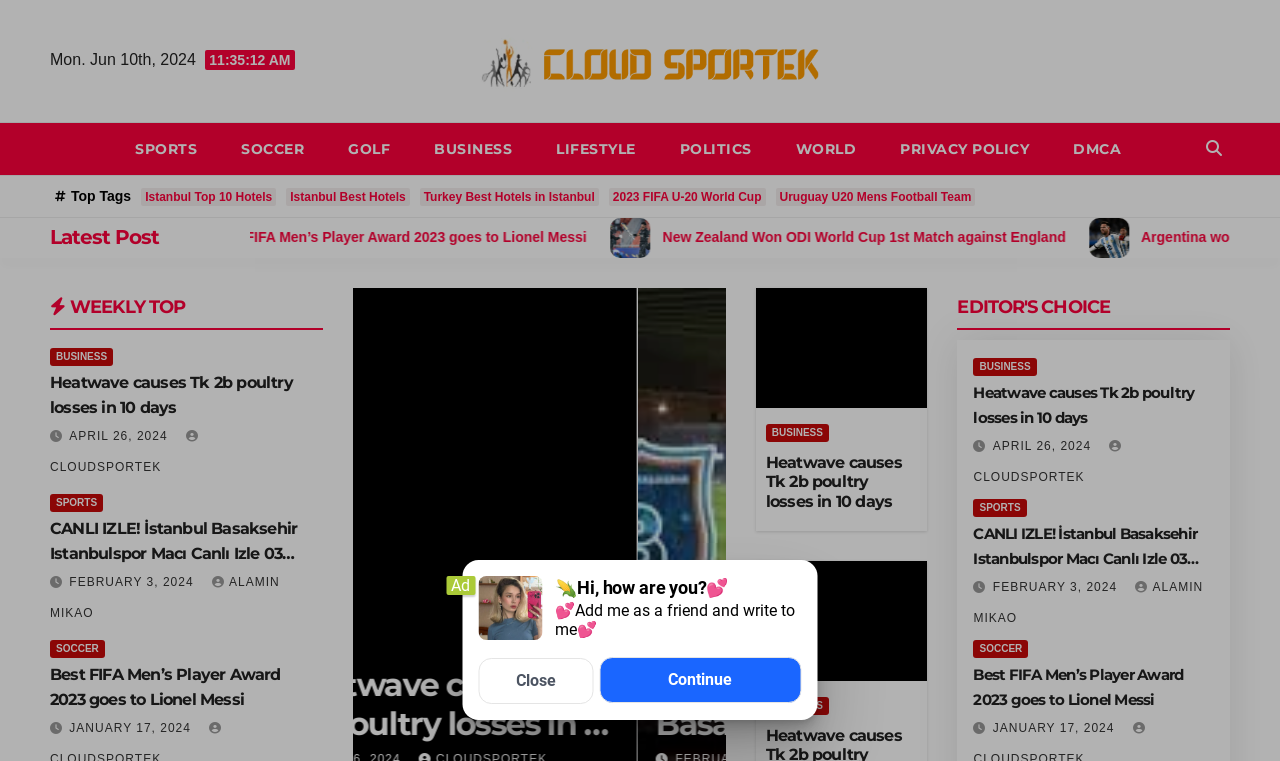Give a one-word or short phrase answer to this question: 
What is the tagline displayed below the 'Latest Post' heading?

Top Tags